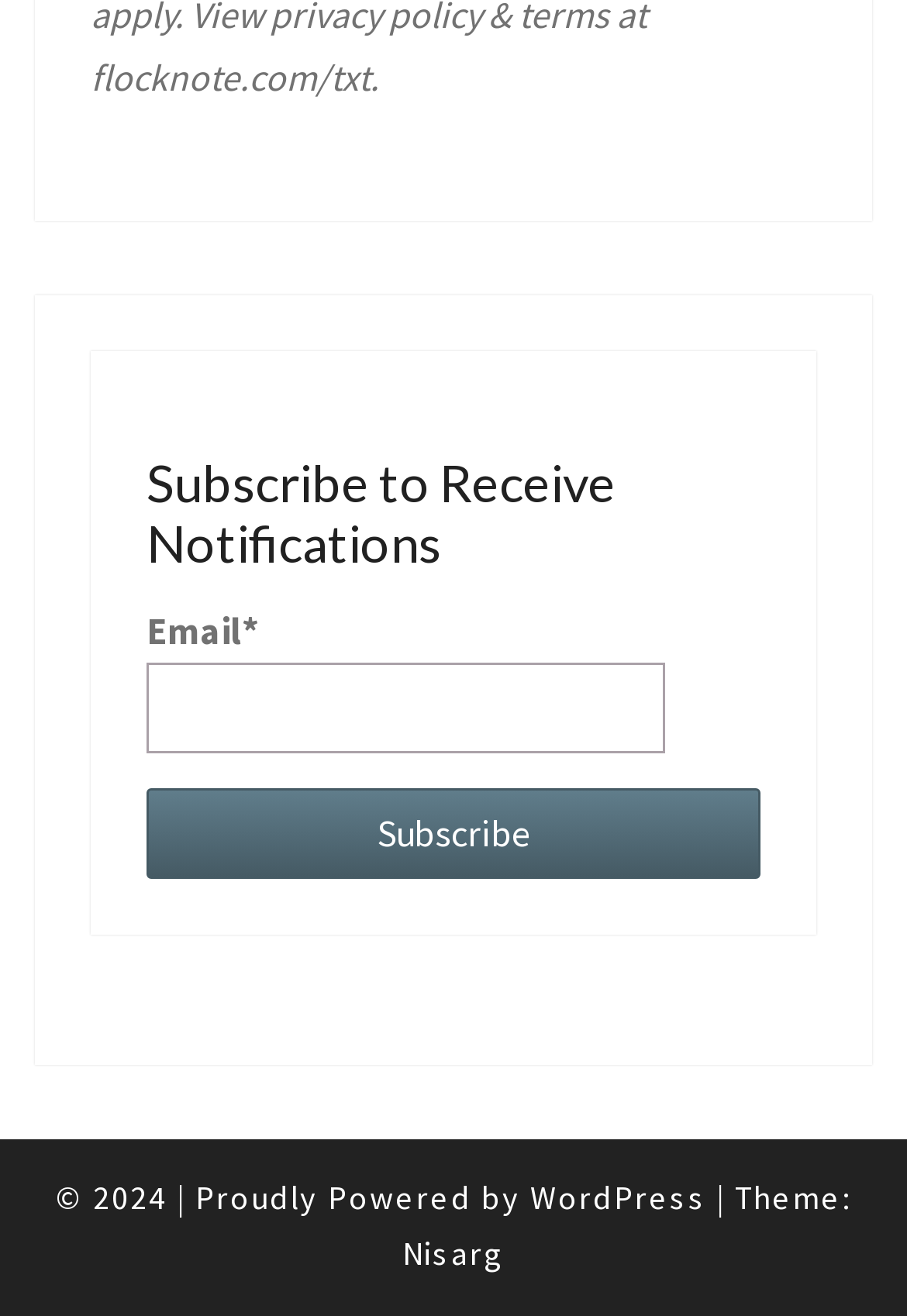Kindly respond to the following question with a single word or a brief phrase: 
What platform powers the website?

WordPress